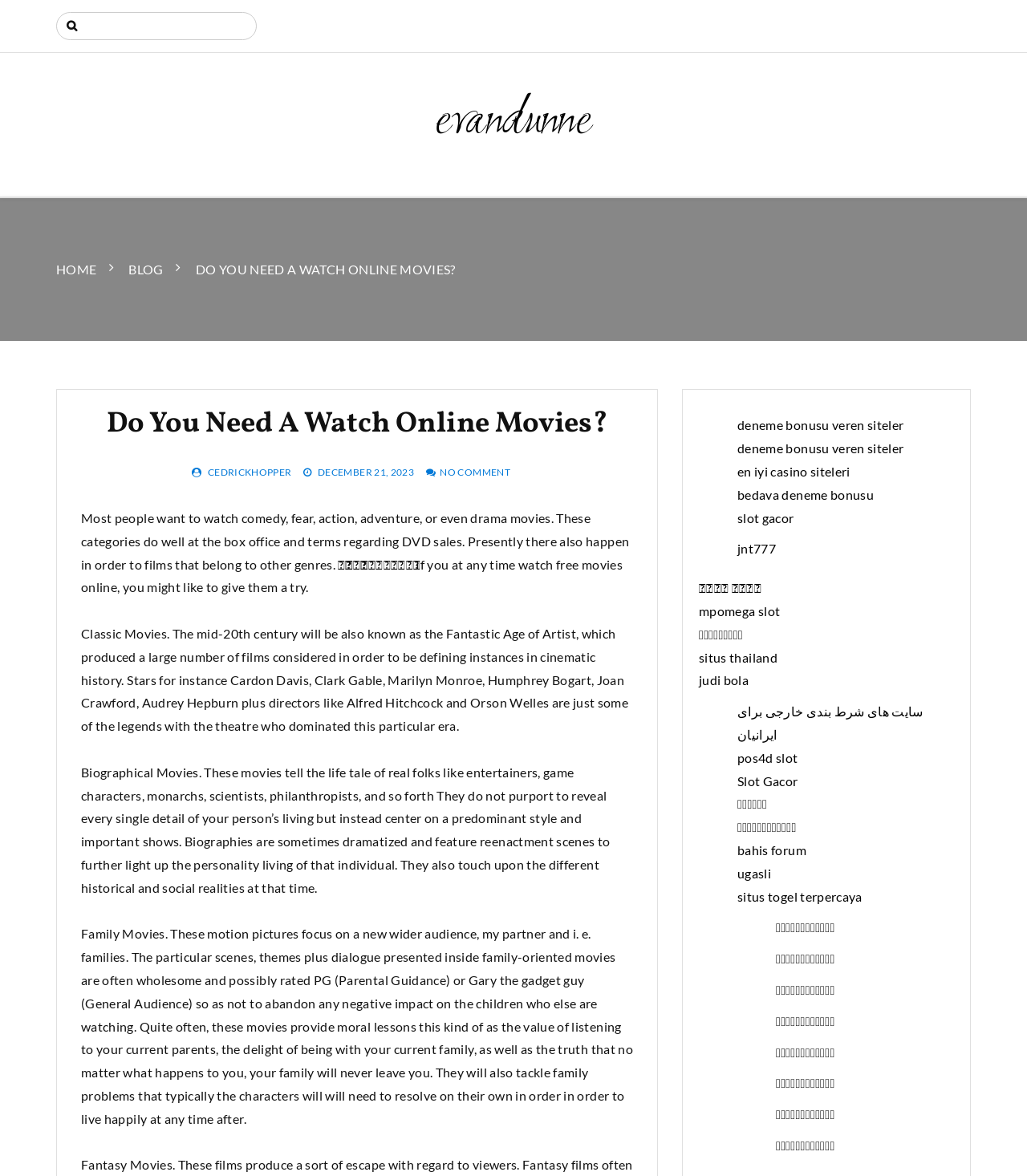Determine the coordinates of the bounding box for the clickable area needed to execute this instruction: "Explore family movies".

[0.079, 0.787, 0.616, 0.958]